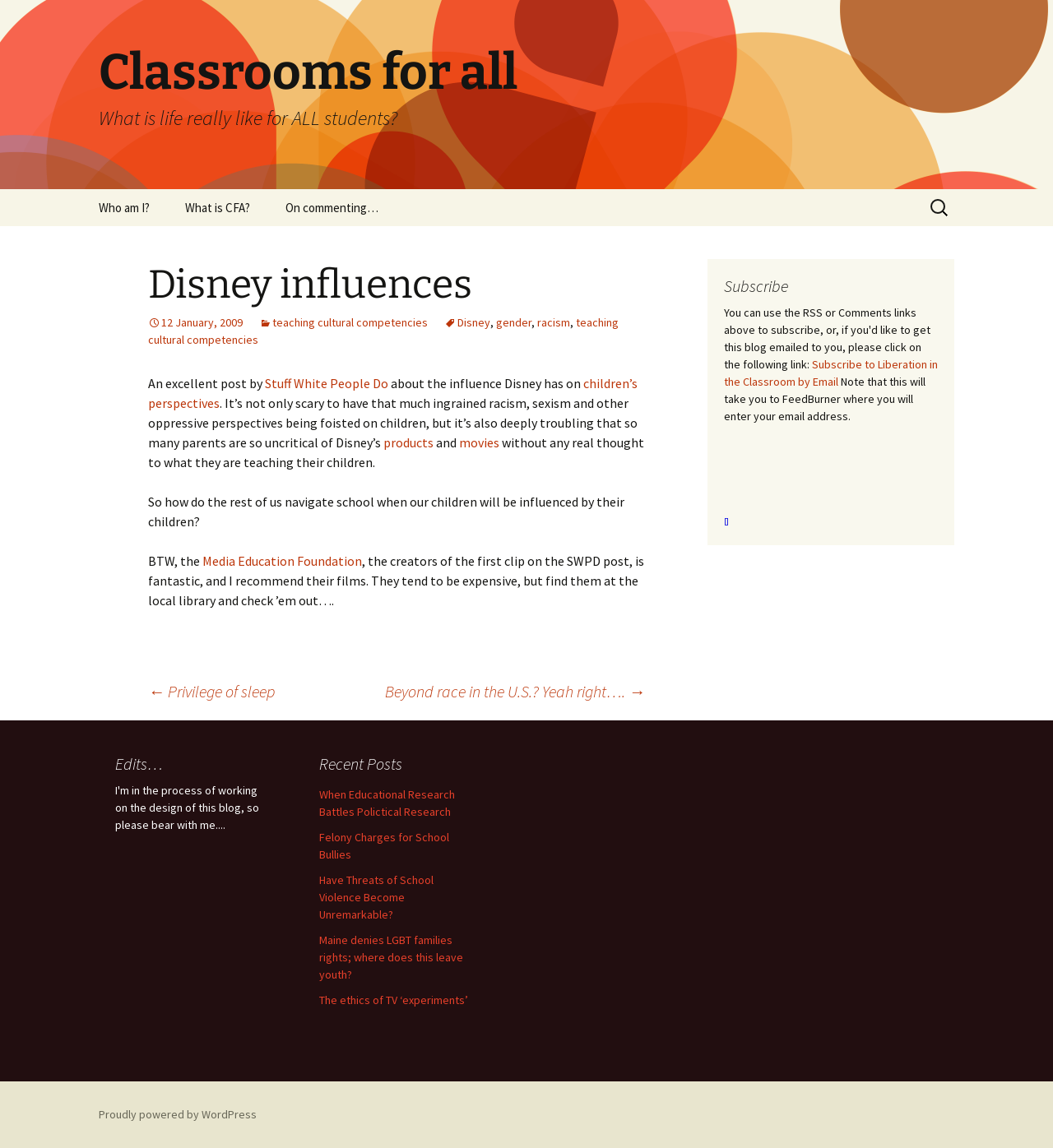Generate a comprehensive caption for the webpage you are viewing.

This webpage is about "Disney influences" and "Classrooms for all". At the top, there is a link to "Classrooms for all" with a heading that reads "What is life really like for ALL students?" Below this, there are several links, including "Skip to content", "Who am I?", "What is CFA?", and "On commenting…". To the right of these links, there is a search bar with a label "Search for:".

The main content of the webpage is an article about Disney's influence on children's perspectives. The article has a heading "Disney influences" and is divided into several sections. The first section discusses the impact of Disney on children, with links to related topics such as "teaching cultural competencies", "gender", "racism", and "children's perspectives". The second section quotes a post from "Stuff White People Do" about the influence of Disney on children.

Below the article, there are links to previous and next posts, labeled "← Privilege of sleep" and "Beyond race in the U.S.? Yeah right…. →". To the right, there is a section labeled "Subscribe" with a link to subscribe to the blog by email.

At the bottom of the page, there is a complementary section with headings "Edits…" and "Recent Posts". The "Recent Posts" section lists several links to recent articles, including "When Educational Research Battles Polictical Research", "Felony Charges for School Bullies", and "The ethics of TV ‘experiments’". Finally, there is a link to the WordPress platform that powers the blog.